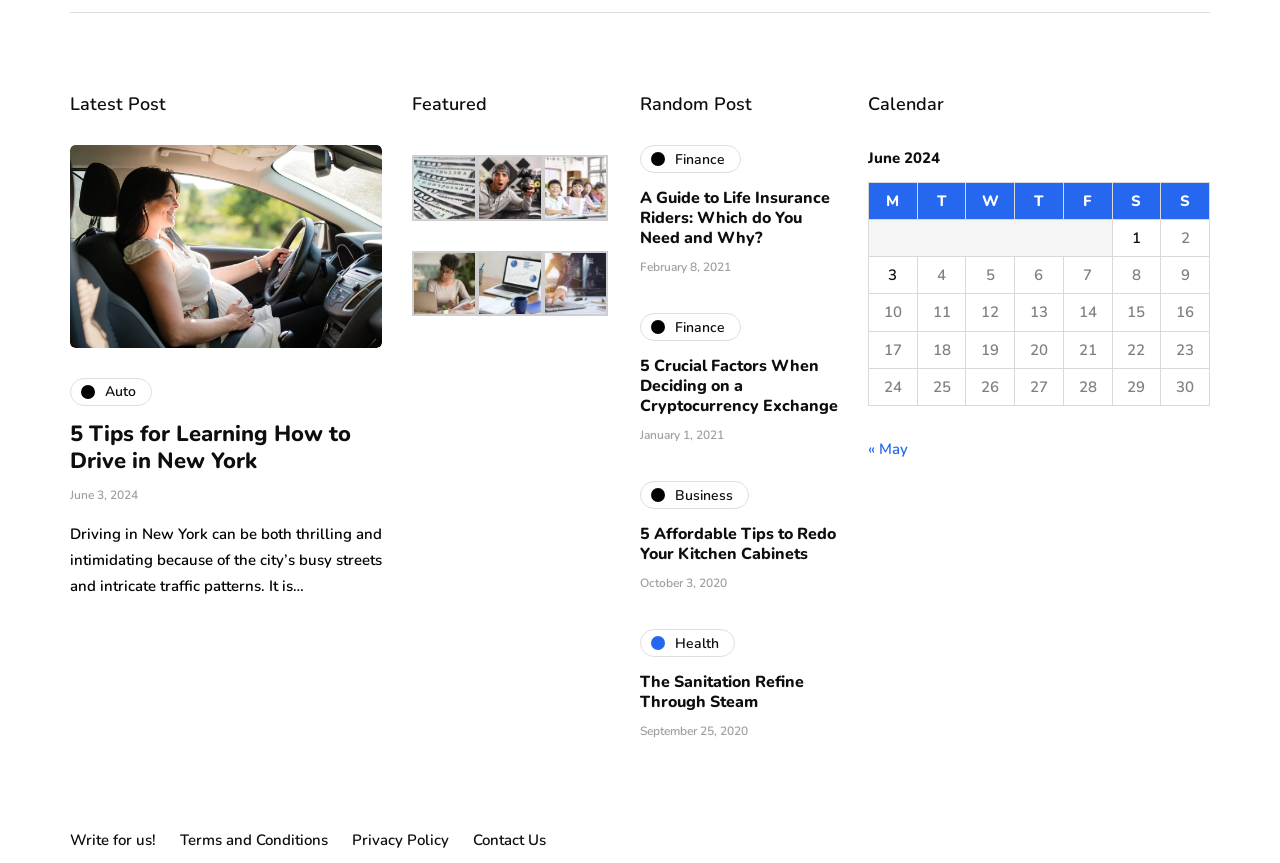How many posts are listed under the 'Featured' section?
Deliver a detailed and extensive answer to the question.

The 'Featured' section contains three DescriptionList elements, each containing a link, which suggests that there are three posts listed under this section.